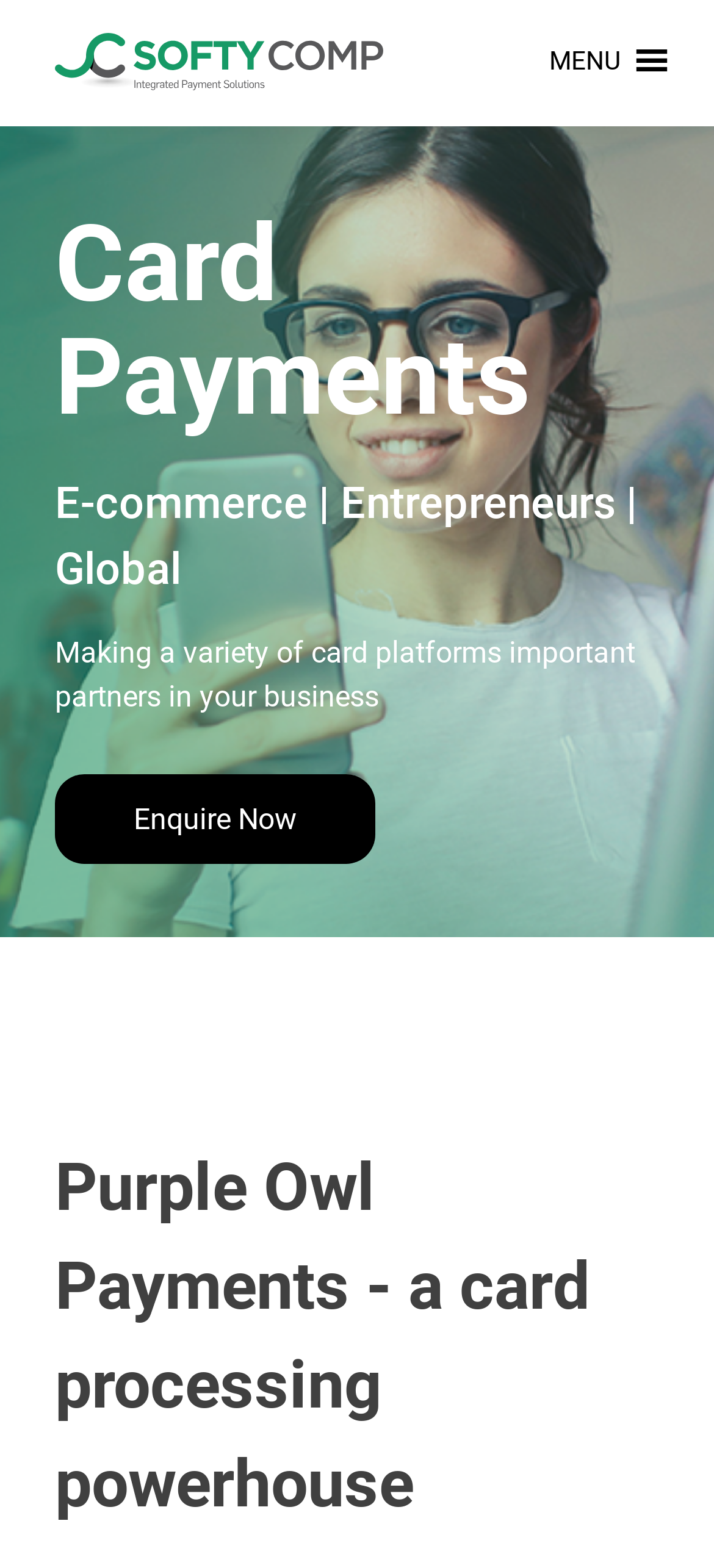What is the call-to-action?
From the details in the image, answer the question comprehensively.

The call-to-action is a link located in the middle of the webpage, which prompts the user to 'Enquire Now'.